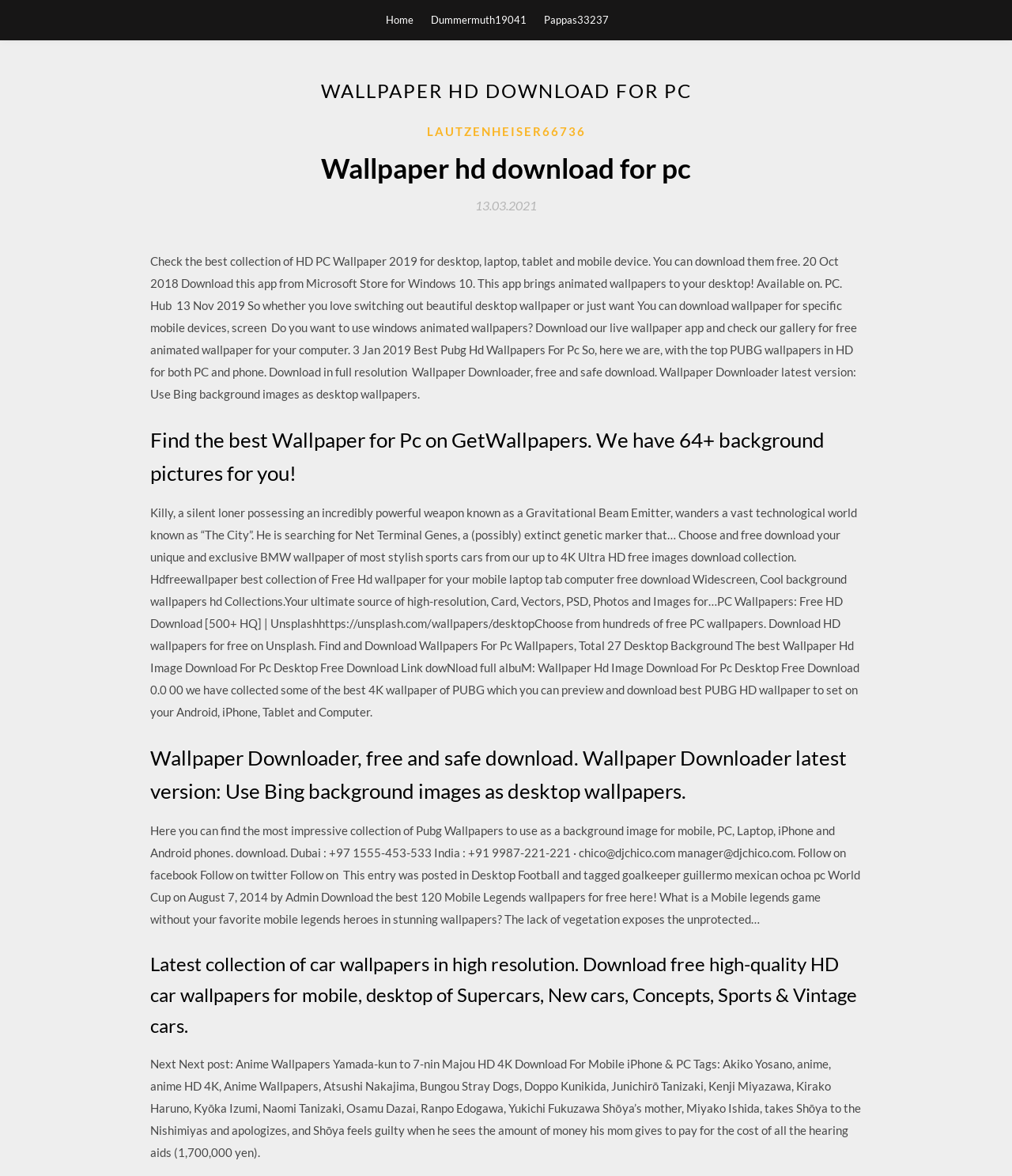Using the given description, provide the bounding box coordinates formatted as (top-left x, top-left y, bottom-right x, bottom-right y), with all values being floating point numbers between 0 and 1. Description: Home

[0.381, 0.0, 0.409, 0.034]